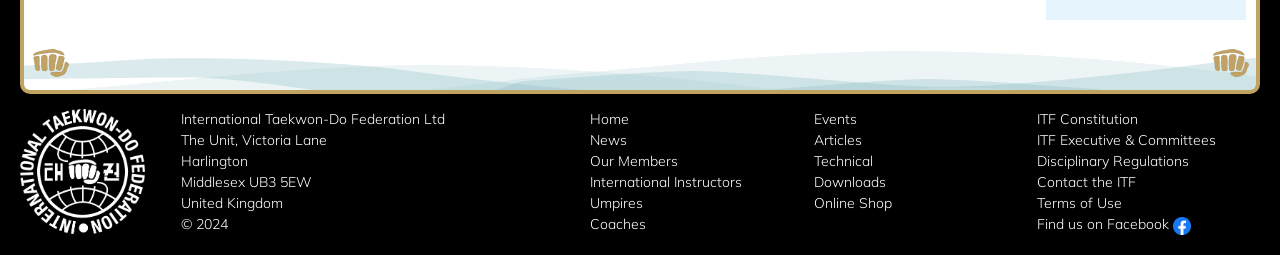How many links are there in the top navigation menu?
Use the image to answer the question with a single word or phrase.

12